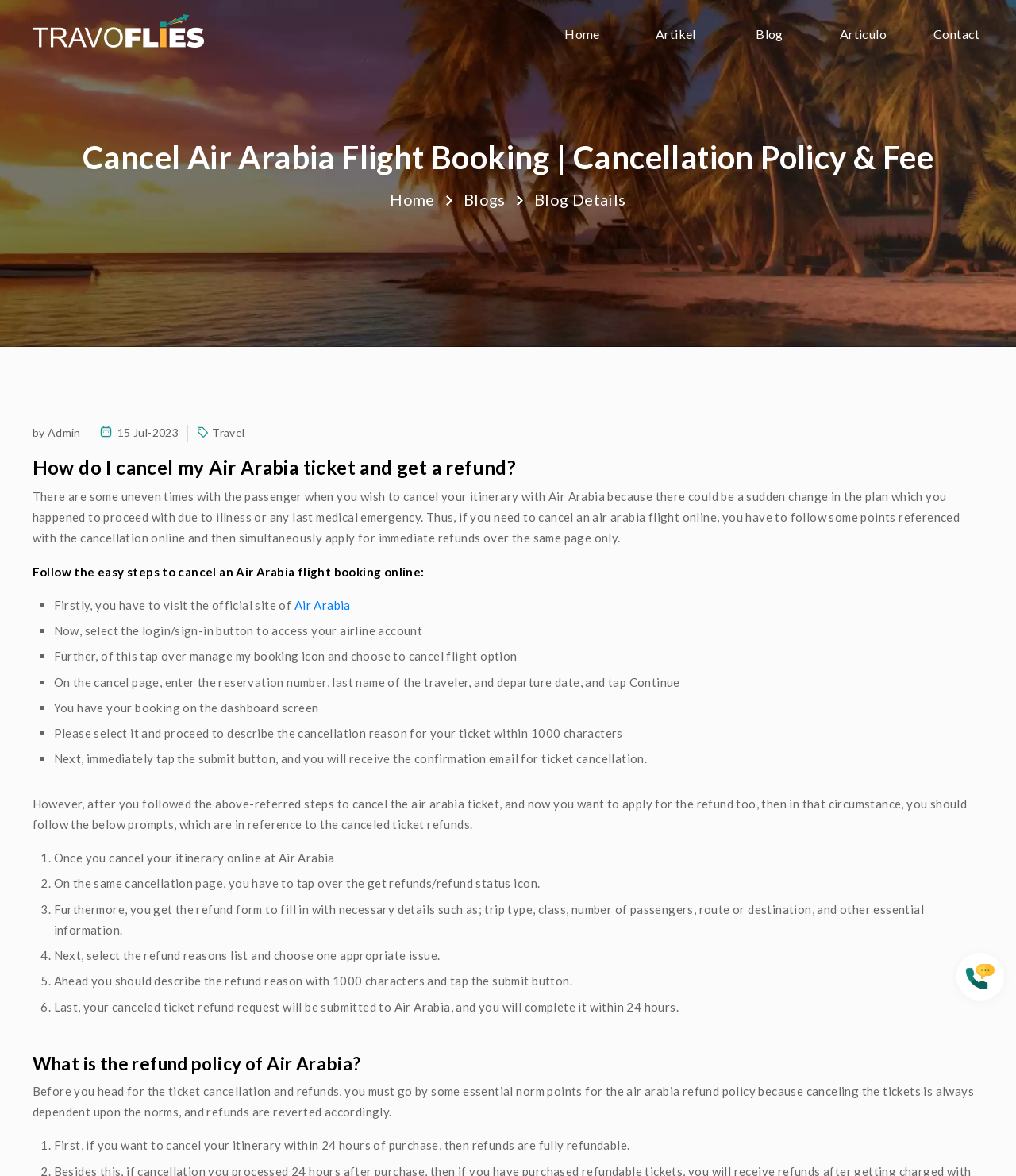Offer a meticulous description of the webpage's structure and content.

The webpage is about canceling an Air Arabia flight booking and understanding the cancellation policy and fee. At the top, there is a navigation menu with links to "Home", "Artikel", "Blog", "Articulo", and "Contact". Below the navigation menu, there is a phone number with a phone icon, allowing users to ask questions.

The main content of the webpage is divided into sections. The first section has a heading "How do I cancel my Air Arabia ticket and get a refund?" followed by a paragraph explaining the situation where passengers need to cancel their flights due to unexpected changes in plans. Below this, there are step-by-step instructions on how to cancel an Air Arabia flight booking online, including visiting the official website, logging in, accessing the "Manage My Booking" section, and selecting the cancel flight option.

The instructions are presented in a list format with bullet points, making it easy to follow. Each step is explained in detail, including entering the reservation number, last name of the traveler, and departure date, and describing the cancellation reason.

The next section is about applying for a refund after canceling the flight. It explains that users need to follow the prompts on the canceled ticket refunds page, including filling out a refund form with necessary details, selecting a refund reason, and describing the refund reason in 1000 characters.

Finally, there is a section about Air Arabia's refund policy, which explains that canceling tickets is dependent on certain norms, and refunds are reverted accordingly. The refund policy is presented in a list format with six points, including the condition that refunds are fully refundable if the ticket is canceled within 24 hours of purchase.

Throughout the webpage, there are images of icons, such as a phone icon, calendar icon, and tag icon, which add visual appeal to the content. The layout is clean, with clear headings and concise text, making it easy to read and understand.